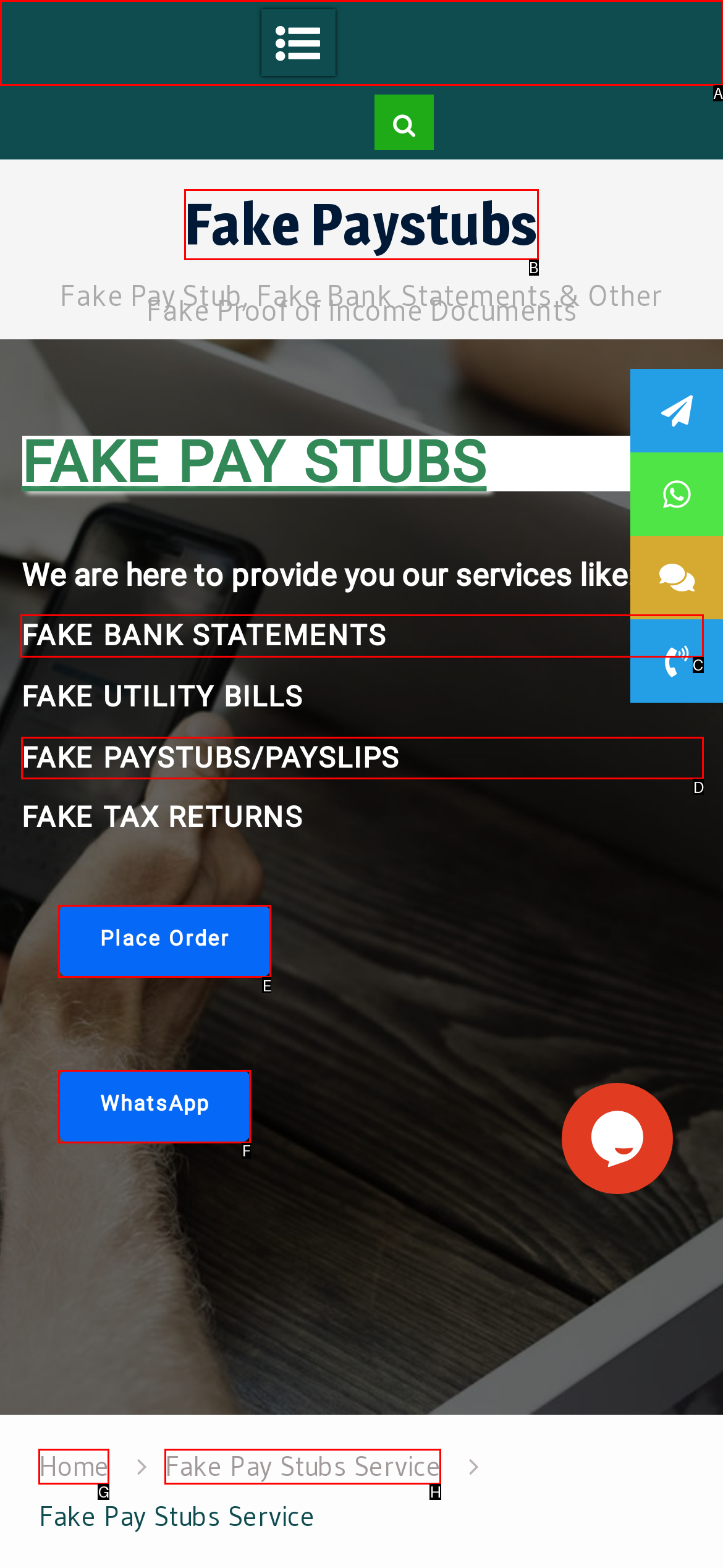Specify which element within the red bounding boxes should be clicked for this task: Learn more about fake bank statements Respond with the letter of the correct option.

C